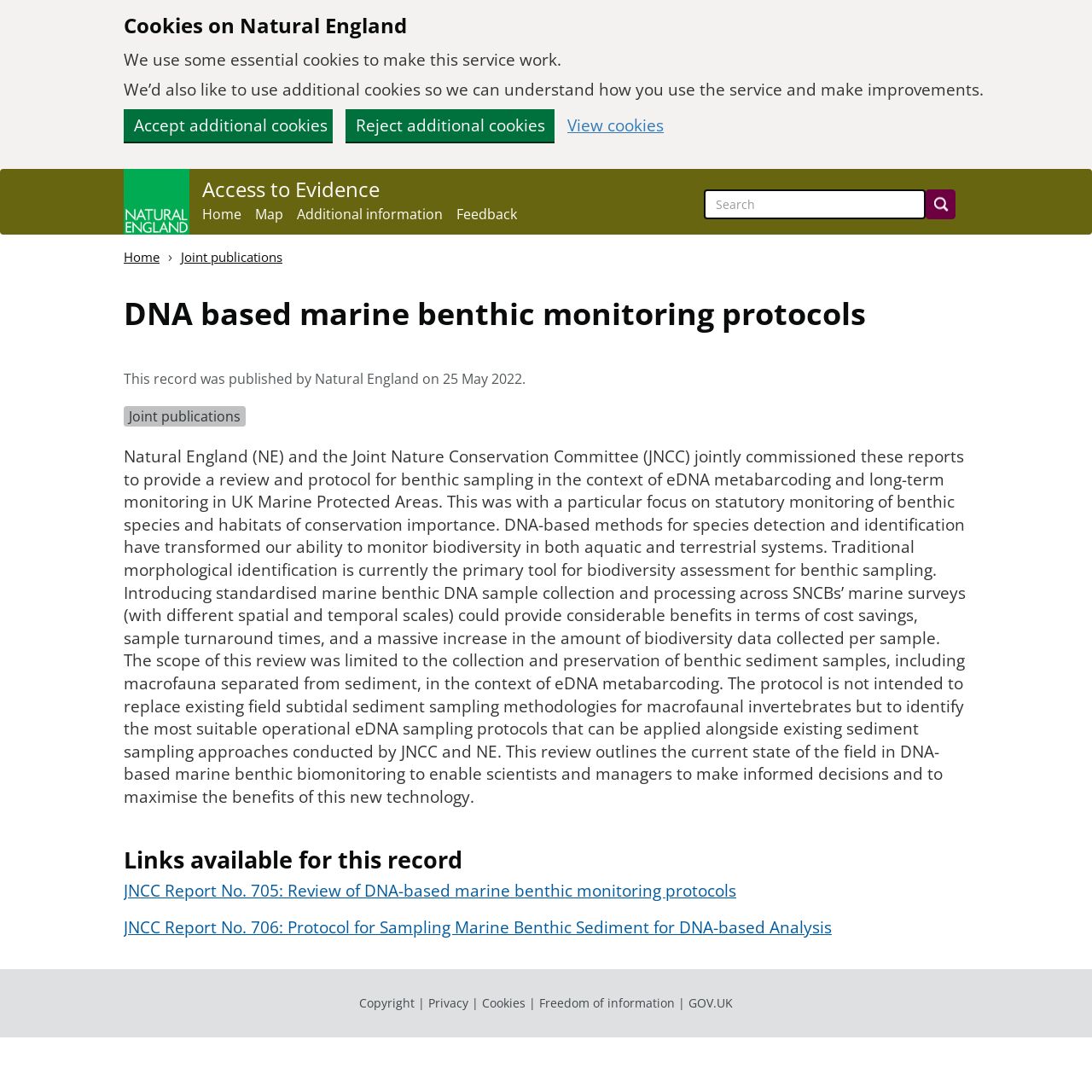What is the purpose of the jointly commissioned reports?
Answer the question with a single word or phrase, referring to the image.

Review and protocol for benthic sampling